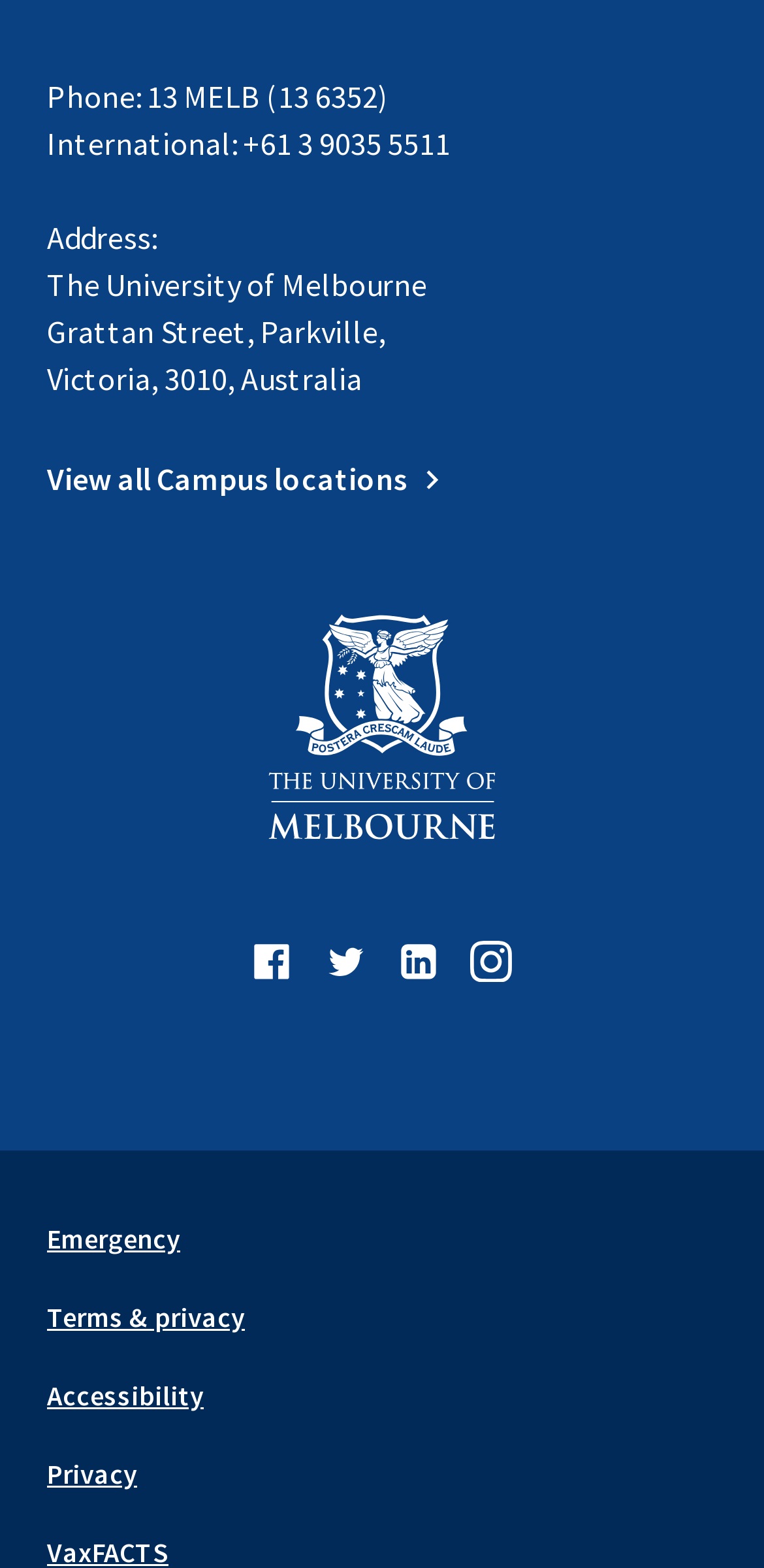What is the text of the link at the top-right corner of the page?
Please answer the question with a detailed response using the information from the screenshot.

I found the text of the link by looking at the link element at the top-right corner of the page, which has a bounding box coordinate of [0.31, 0.369, 0.69, 0.554].